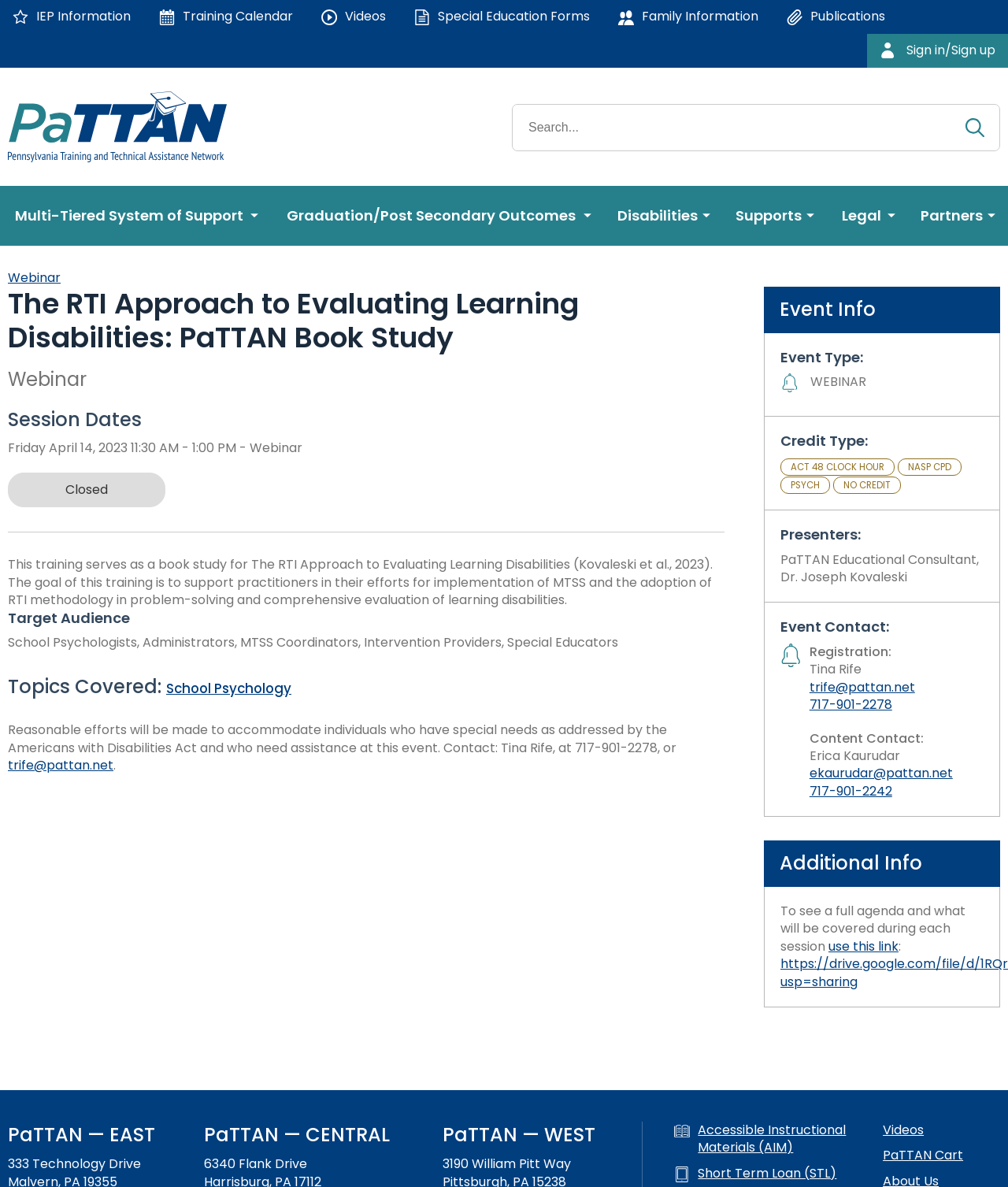Pinpoint the bounding box coordinates of the element to be clicked to execute the instruction: "Search for something".

[0.508, 0.087, 0.992, 0.127]